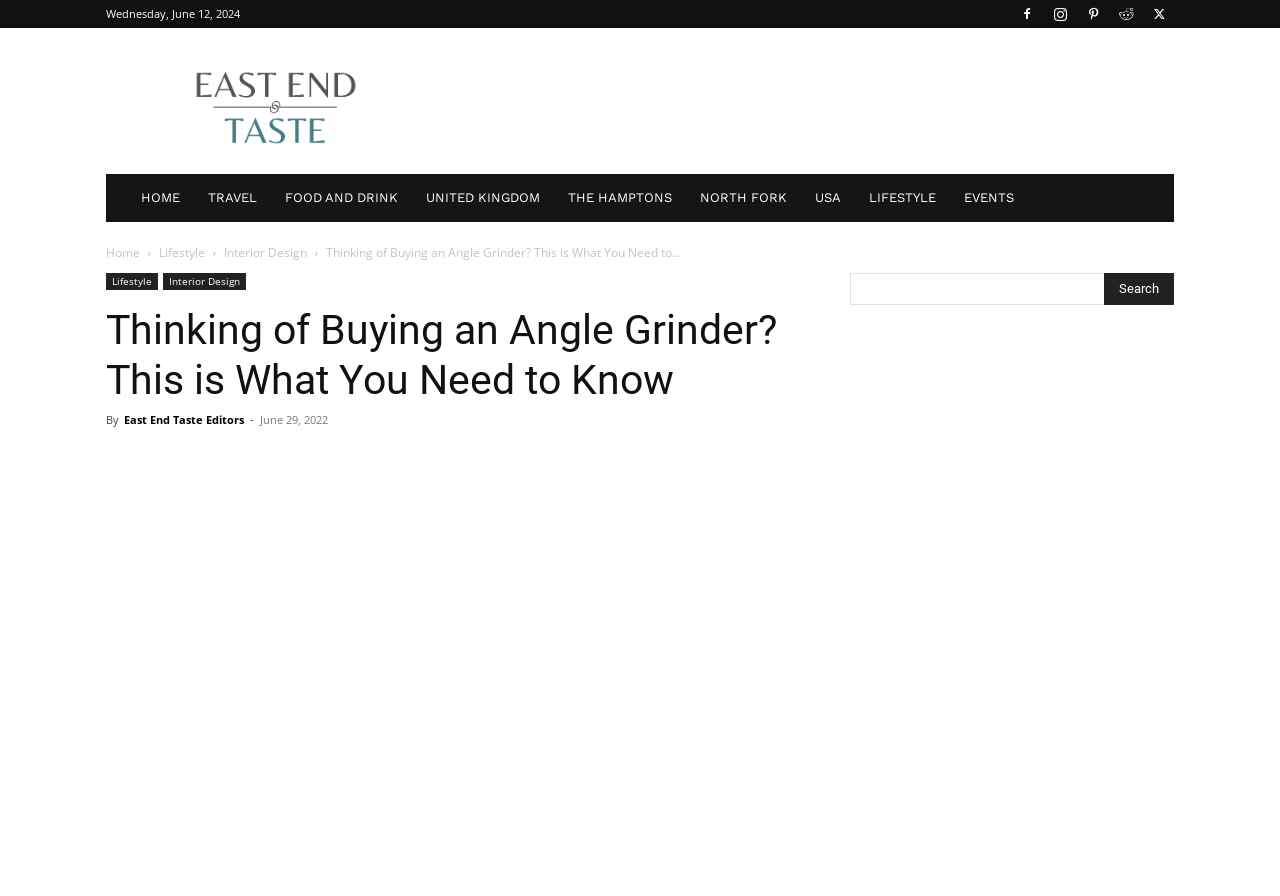Please reply to the following question using a single word or phrase: 
What is the name of the website?

East End Taste